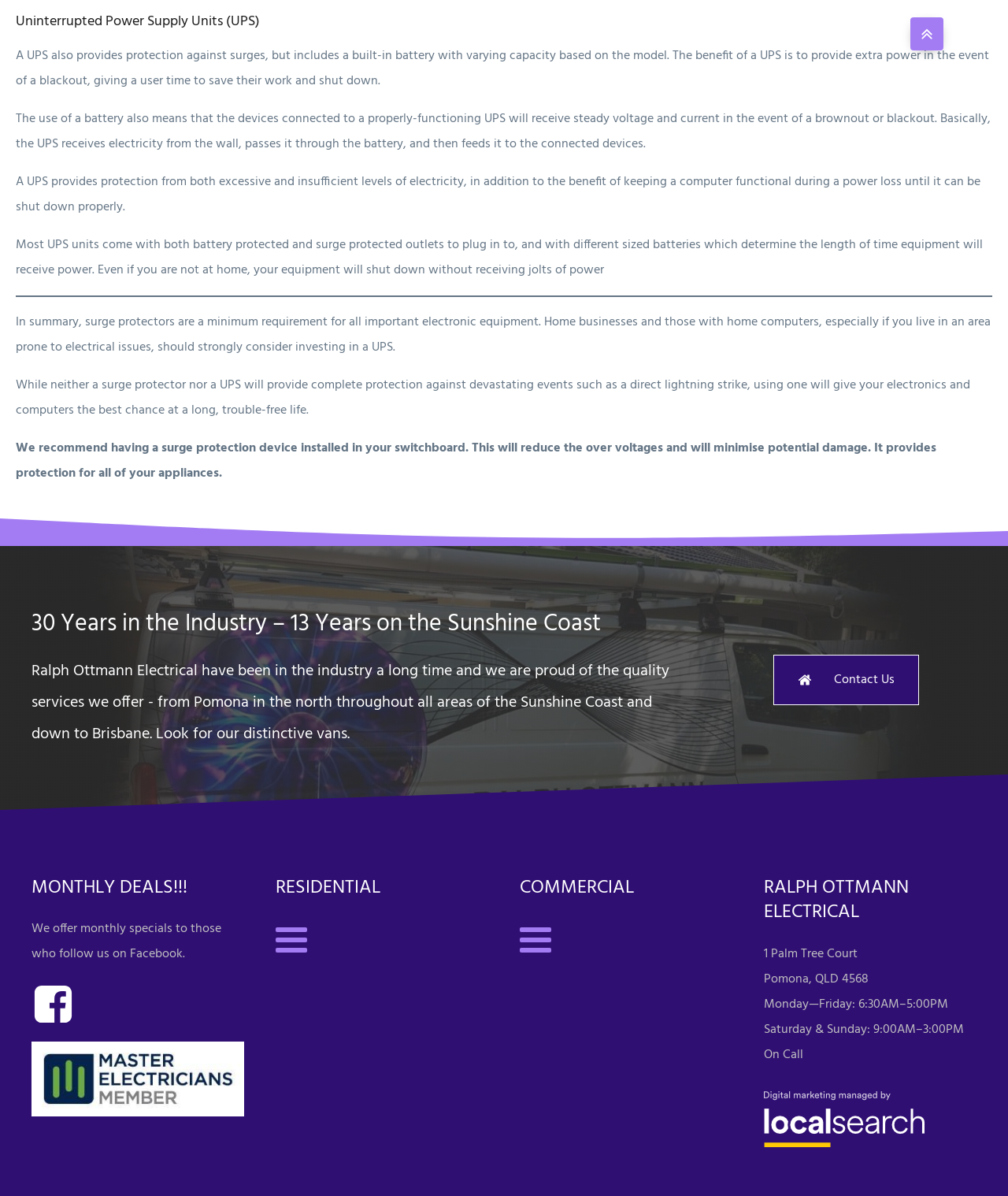Answer this question using a single word or a brief phrase:
What is the company's address?

1 Palm Tree Court, Pomona, QLD 4568